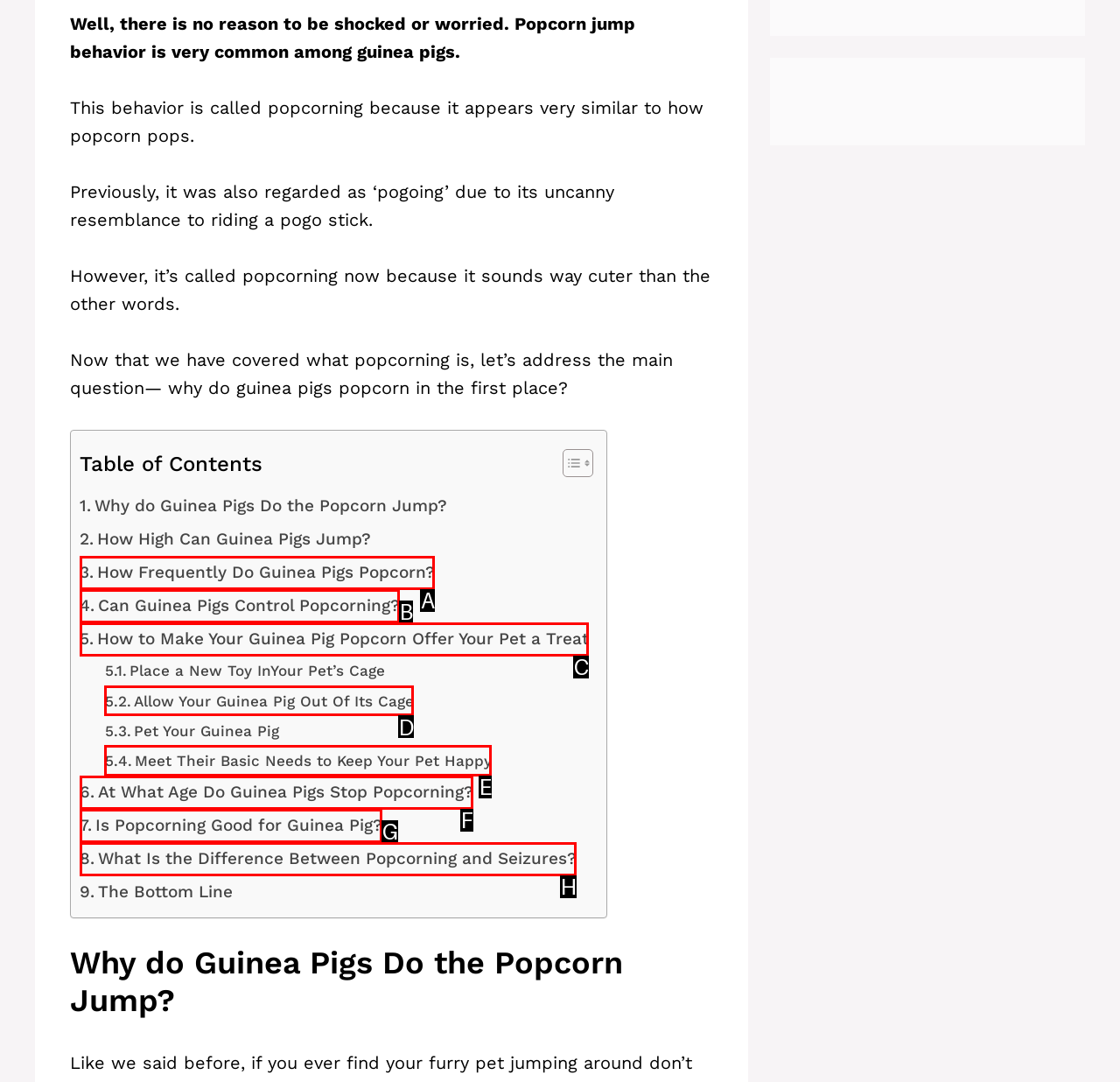Find the option that matches this description: Can Guinea Pigs Control Popcorning?
Provide the corresponding letter directly.

B